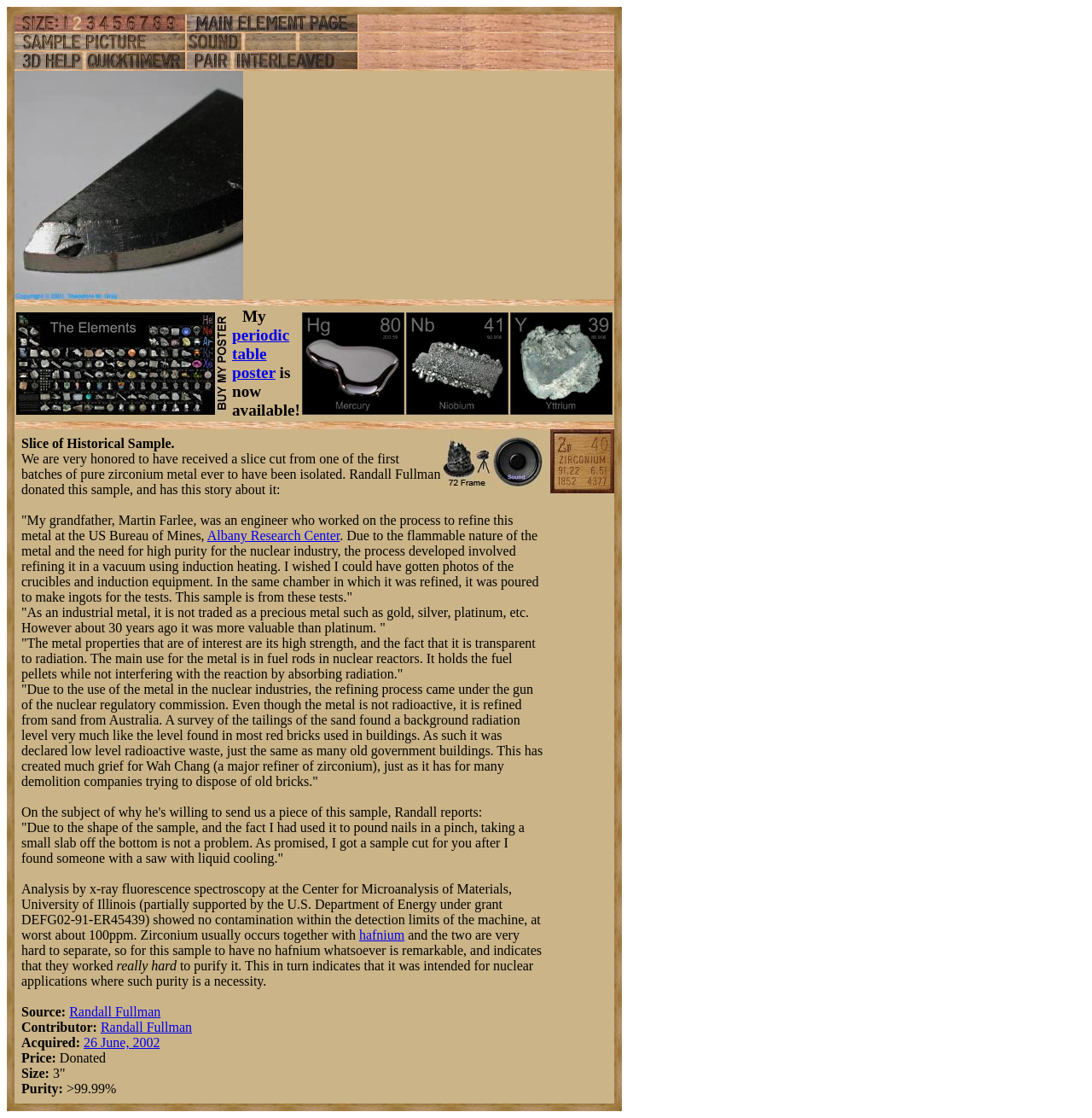Specify the bounding box coordinates of the region I need to click to perform the following instruction: "Click the link to view the periodic table poster". The coordinates must be four float numbers in the range of 0 to 1, i.e., [left, top, right, bottom].

[0.015, 0.275, 0.211, 0.376]